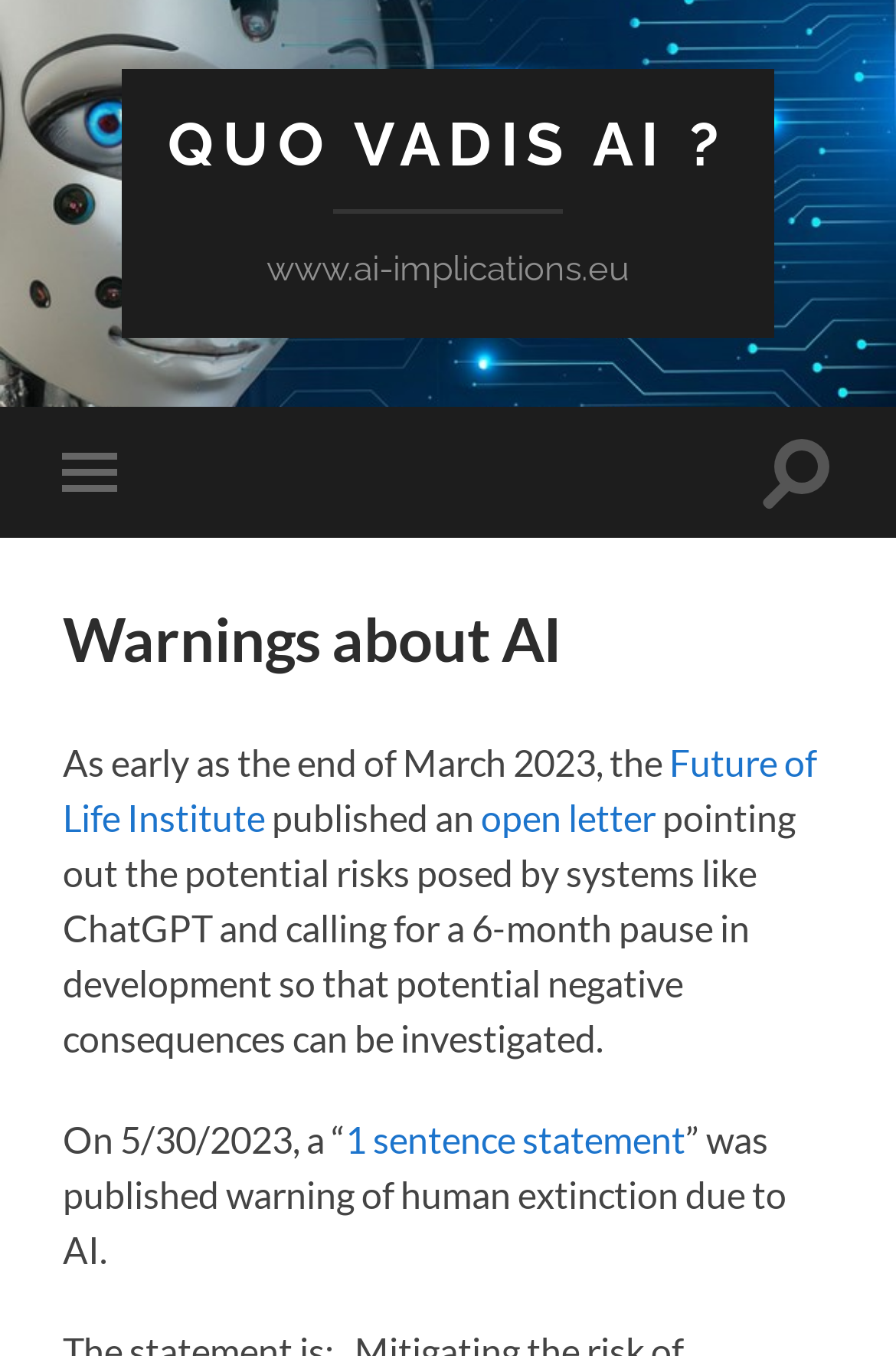Carefully examine the image and provide an in-depth answer to the question: What is the date mentioned in the article?

I found the static text element located at [0.07, 0.823, 0.385, 0.856] which contains the text 'On 5/30/2023, a “...'. This suggests that the article mentions the date 5/30/2023.